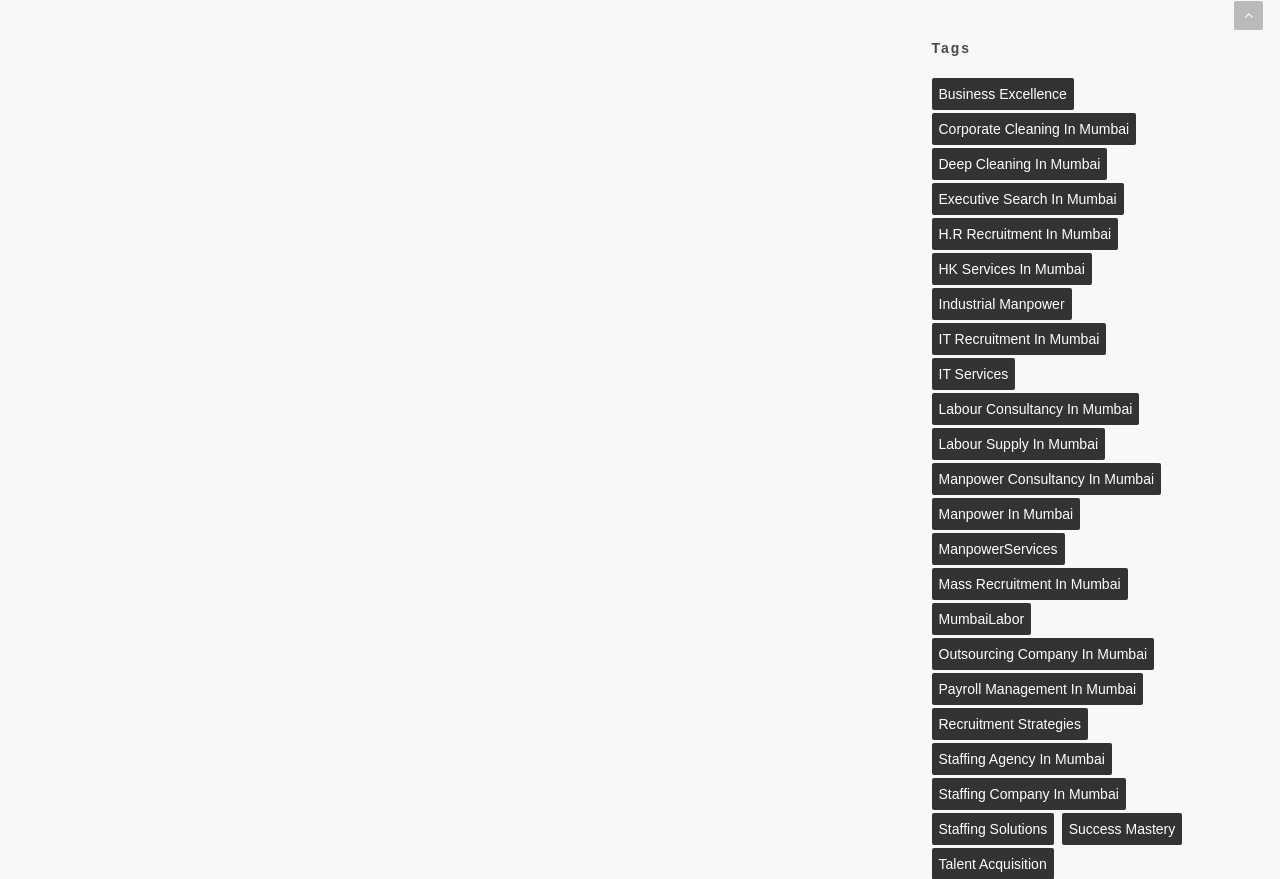Determine the bounding box coordinates of the target area to click to execute the following instruction: "Click on Business Excellence."

[0.728, 0.089, 0.839, 0.126]